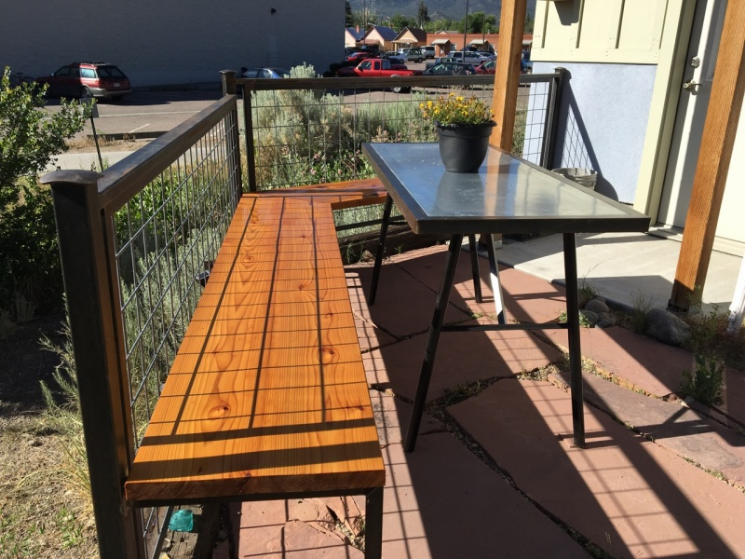Explain the scene depicted in the image, including all details.

In this inviting outdoor space, Mackie and Lee have crafted a beautiful dining patio featuring a wooden bench and a sleek metal table. The bench, constructed of smooth, polished wood, showcases rich grain patterns and has been securely mounted with a stylish wire framework, which adds a modern touch. Positioned alongside the bench is a streamlined table, reflecting sunlight and enhancing the aesthetic of the patio. A small potted plant rests on the table, introducing a hint of greenery to the scene. The surroundings include a glimpse of shrubbery and parked cars in the background, contributing to a relaxed, neighborhood atmosphere. This image captures the charm of personal craftsmanship and design, highlighting the collaborative effort in bringing this outdoor dining area to life.